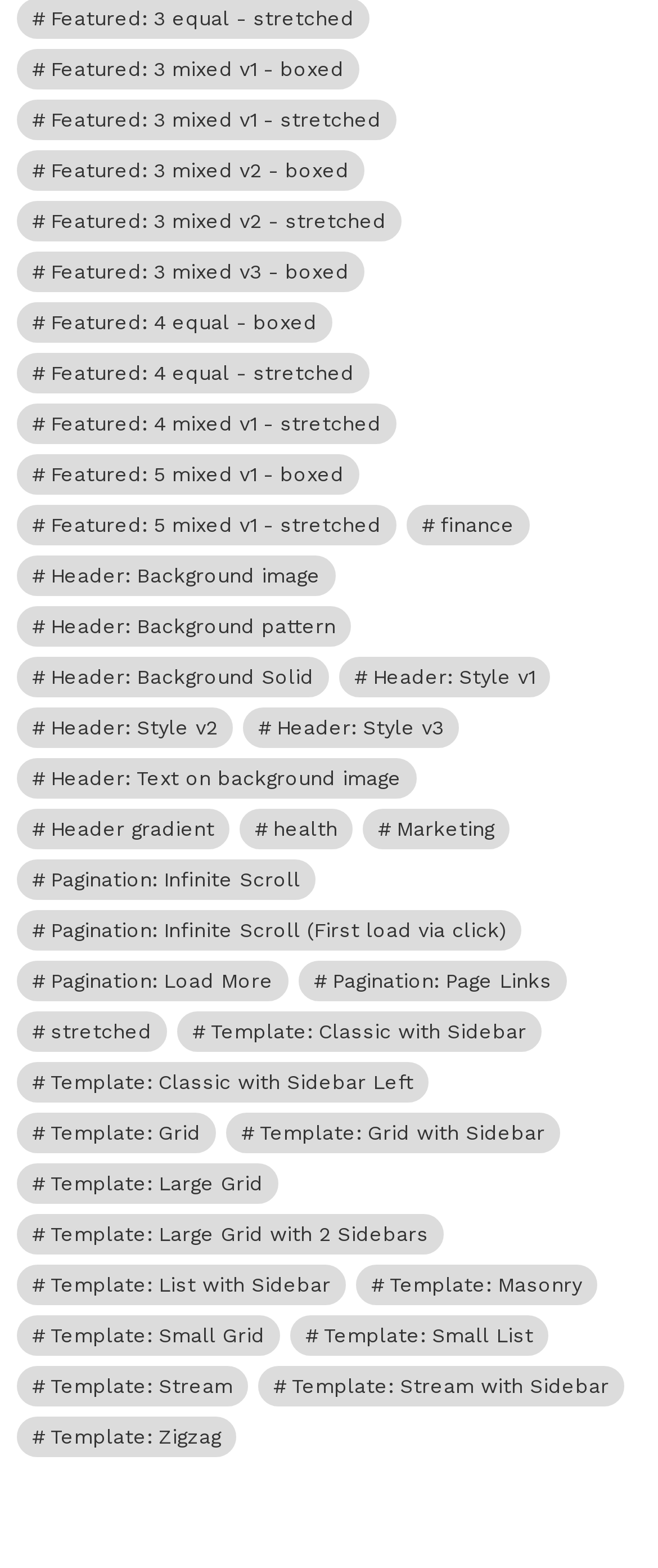Please specify the bounding box coordinates of the element that should be clicked to execute the given instruction: 'View featured 3 mixed v1 - boxed items'. Ensure the coordinates are four float numbers between 0 and 1, expressed as [left, top, right, bottom].

[0.026, 0.031, 0.546, 0.057]